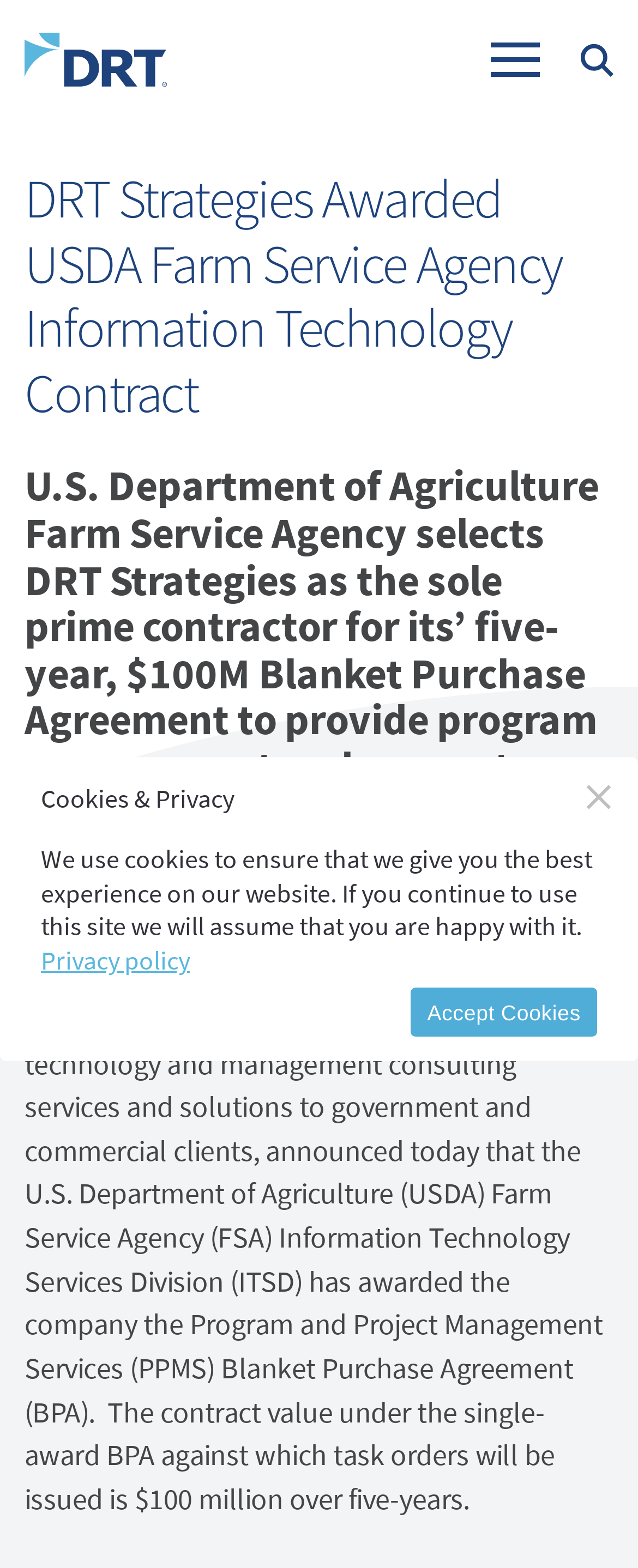What is the value of the contract?
Please use the image to deliver a detailed and complete answer.

I found the contract value in the static text, which states that the contract value under the single-award BPA against which task orders will be issued is $100 million over five-years.